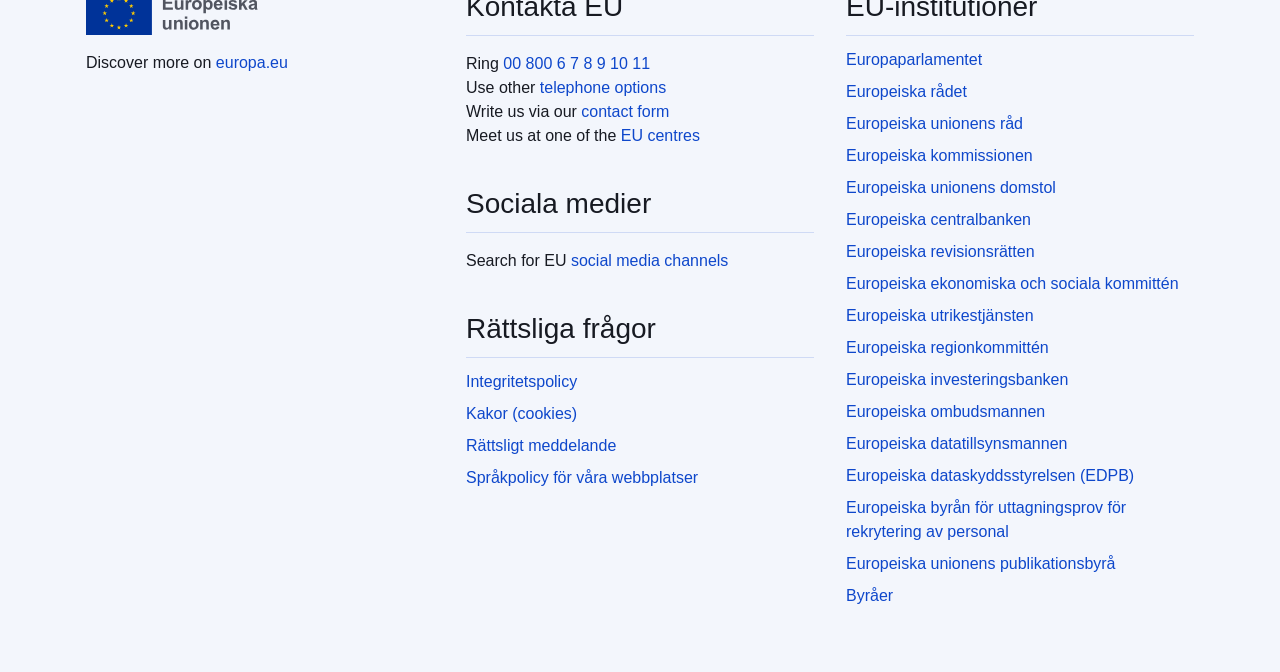Using the provided element description "Europeiska regionkommittén", determine the bounding box coordinates of the UI element.

[0.661, 0.5, 0.933, 0.536]